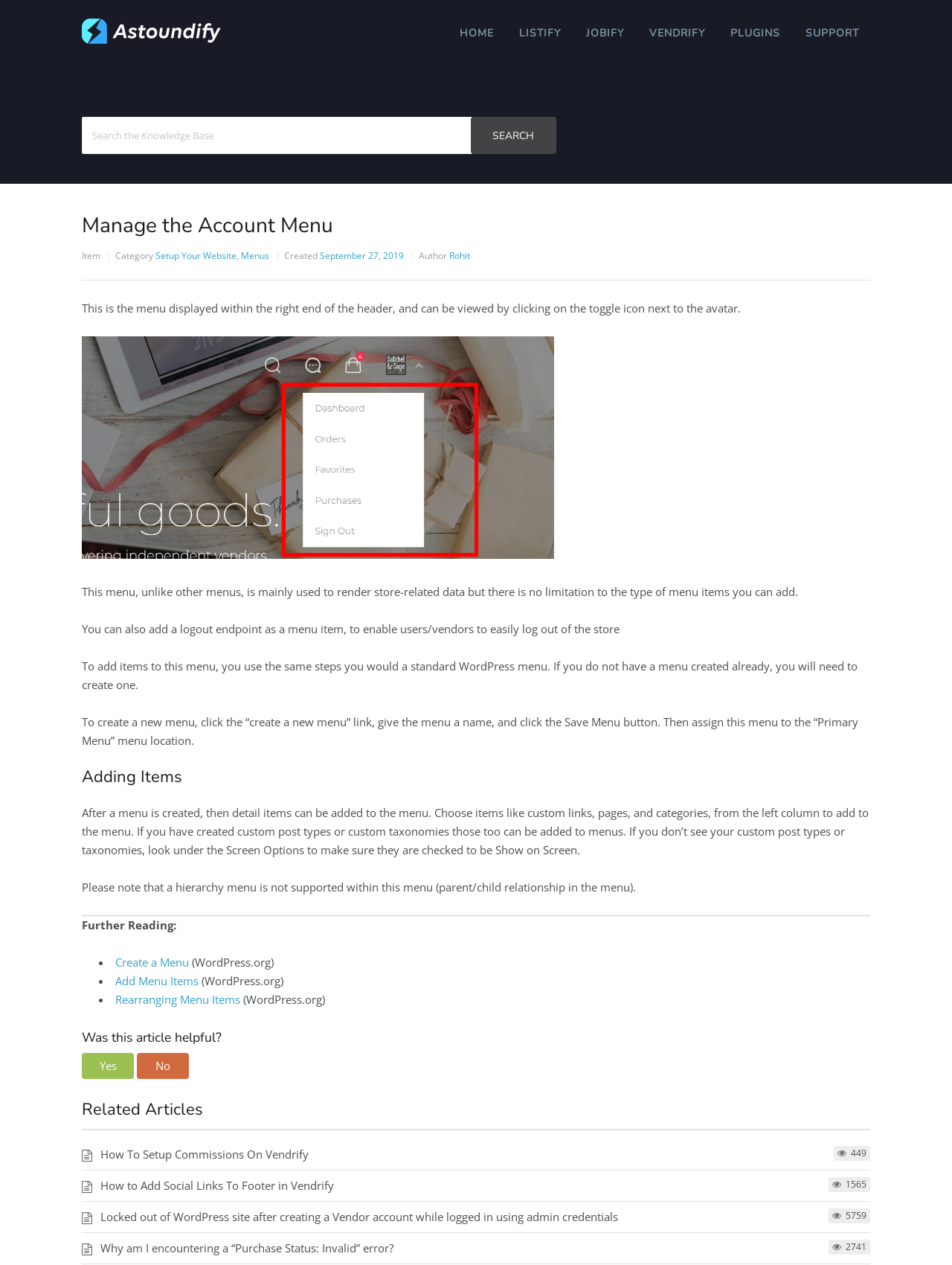Use one word or a short phrase to answer the question provided: 
What is the text of the first link in the top navigation menu?

HOME